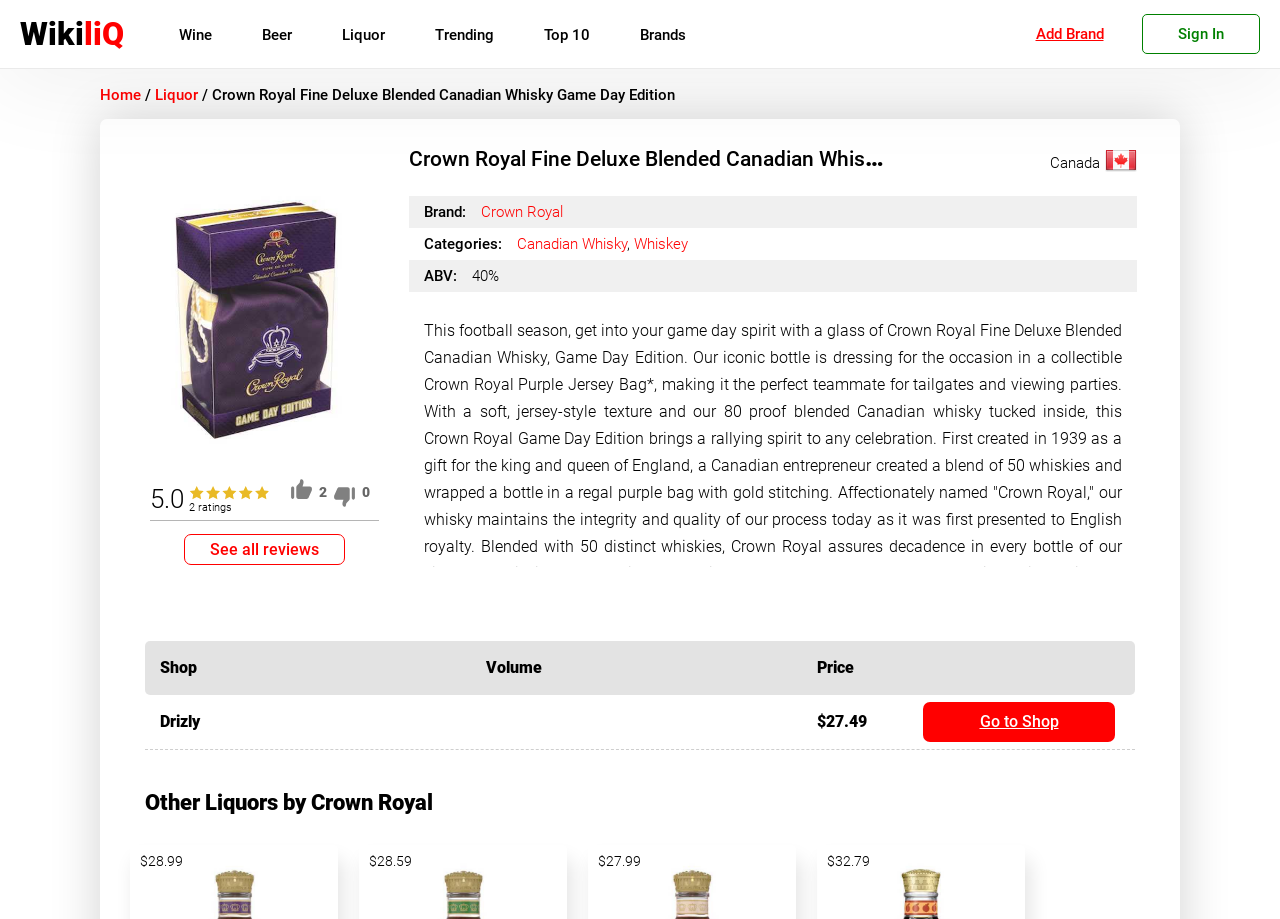Describe all visible elements and their arrangement on the webpage.

This webpage is about Crown Royal Fine Deluxe Blended Canadian Whisky Game Day Edition. At the top, there is a navigation menu with links to "Wine", "Beer", "Liquor", "Trending", "Top 10", and "Brands". On the right side of the navigation menu, there is a "Sign In" link and an "Add Brand" link. Below the navigation menu, there is a breadcrumb trail with links to "Home" and "Liquor".

The main content of the webpage is divided into two sections. On the left side, there is an image of the whisky bottle, accompanied by a rating of 5.0 out of 5.0, based on 2 reviews. Below the image, there are links to "See all reviews" and "Brand: Crown Royal". There is also information about the categories, ABV, and a brief description of the whisky.

On the right side, there is a detailed description of the whisky, including its history and features. The description is accompanied by a small image of a country flag. Below the description, there are options to shop for the whisky, including a "Go to Shop" button and prices from different retailers, such as Drizly.

At the bottom of the webpage, there is a section titled "Other Liquors by Crown Royal", which lists several other whisky products from the same brand, along with their prices.